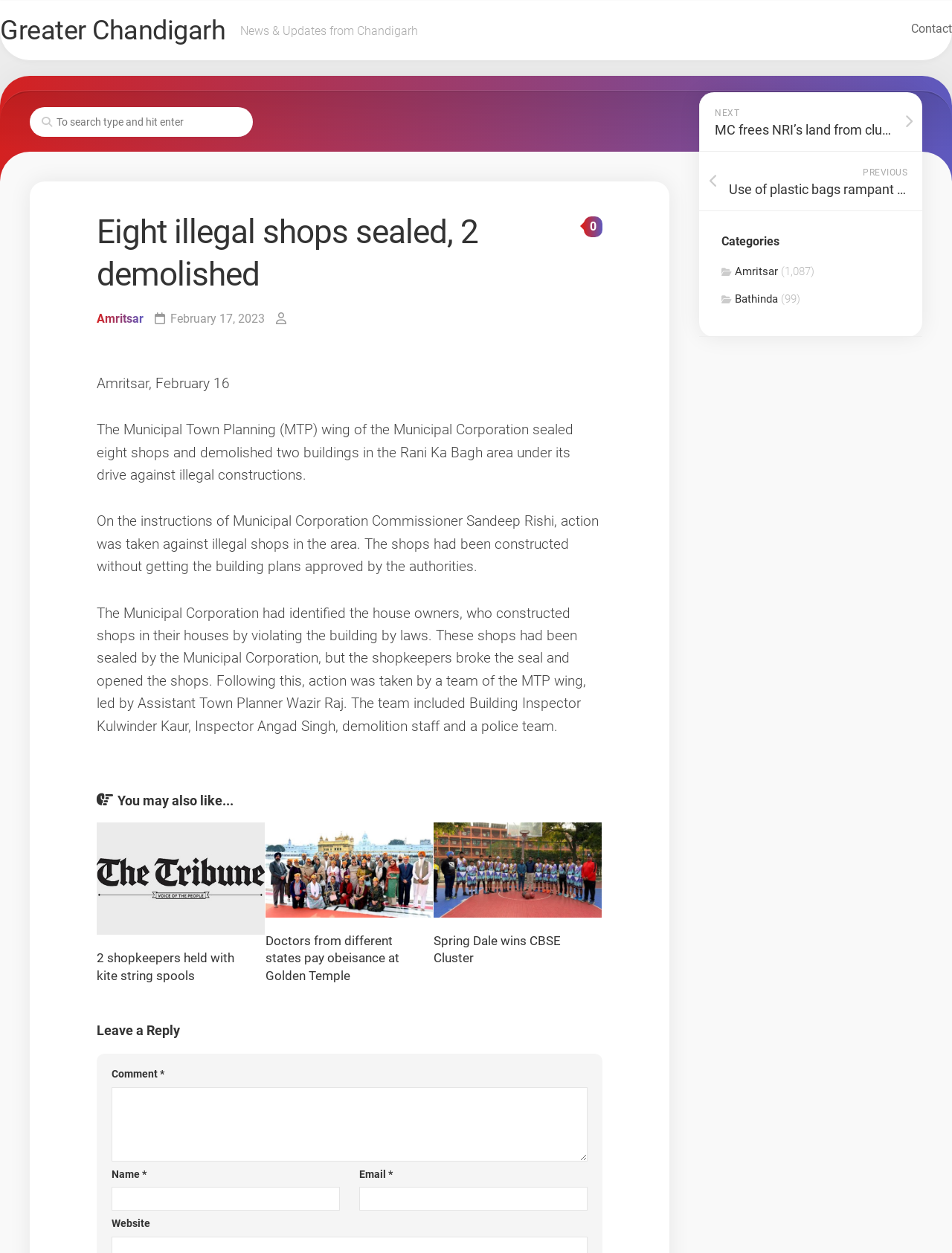Point out the bounding box coordinates of the section to click in order to follow this instruction: "Contact us".

[0.926, 0.017, 0.969, 0.029]